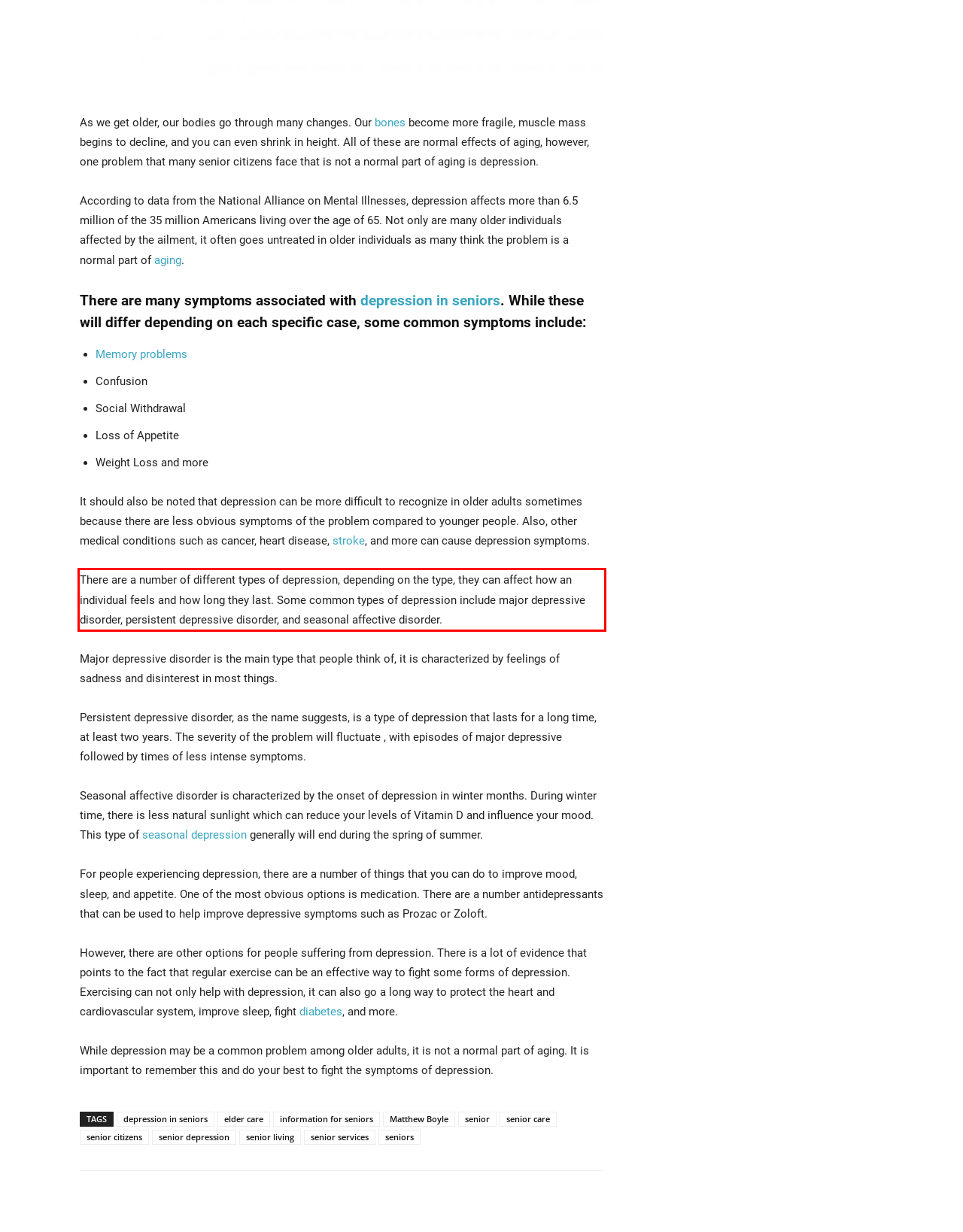Please look at the screenshot provided and find the red bounding box. Extract the text content contained within this bounding box.

There are a number of different types of depression, depending on the type, they can affect how an individual feels and how long they last. Some common types of depression include major depressive disorder, persistent depressive disorder, and seasonal affective disorder.